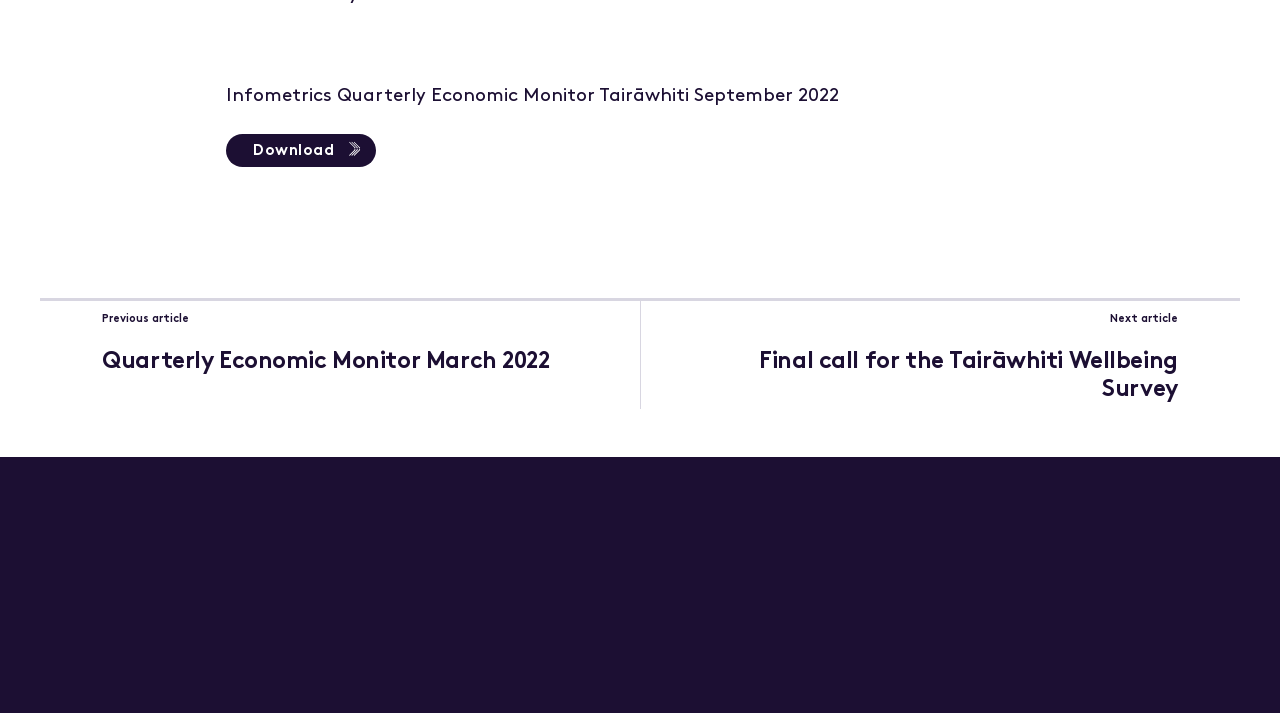Show the bounding box coordinates for the element that needs to be clicked to execute the following instruction: "Go to the Trust Tāirawhiti page". Provide the coordinates in the form of four float numbers between 0 and 1, i.e., [left, top, right, bottom].

[0.069, 0.848, 0.238, 0.962]